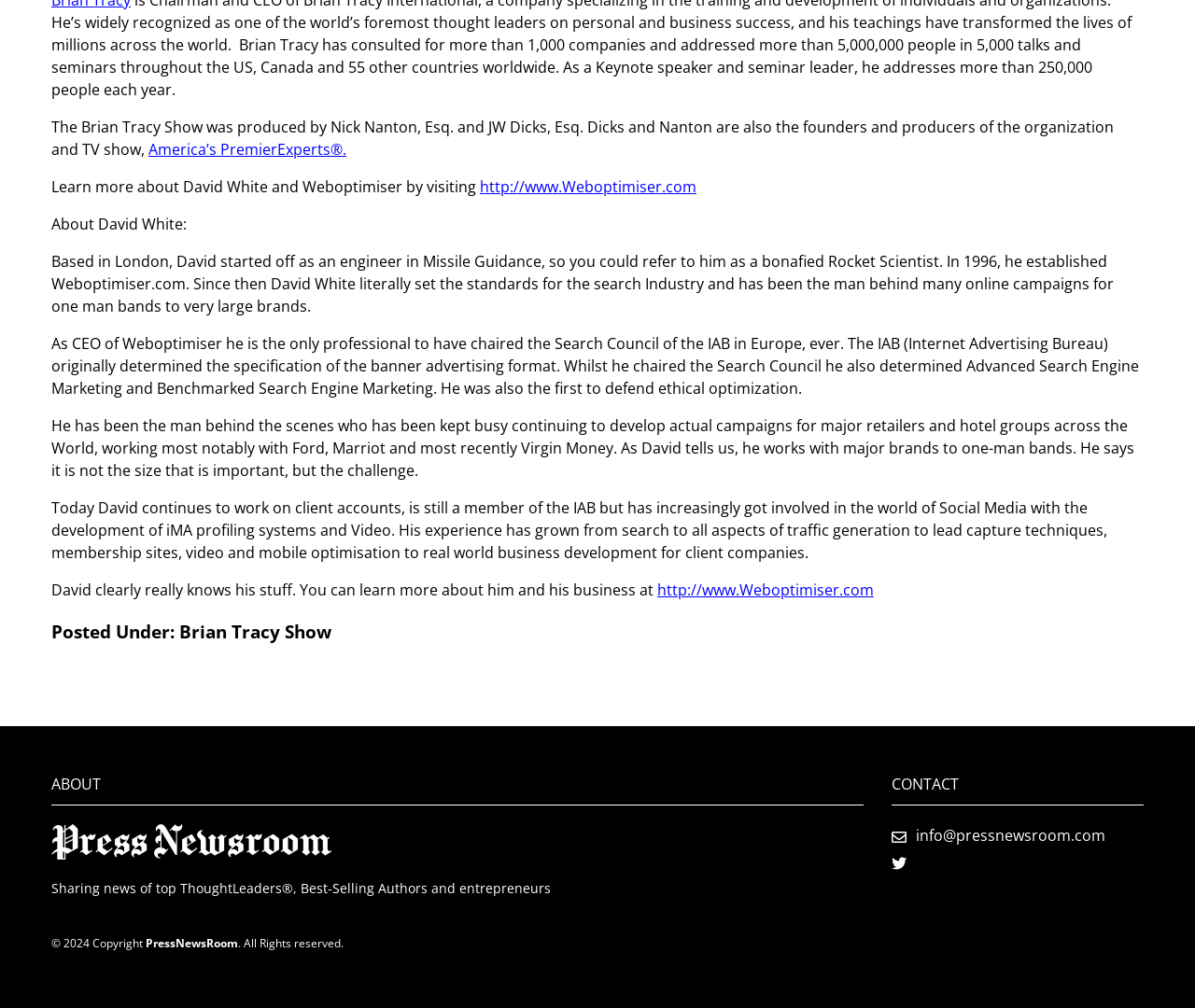Using the given description, provide the bounding box coordinates formatted as (top-left x, top-left y, bottom-right x, bottom-right y), with all values being floating point numbers between 0 and 1. Description: America’s PremierExperts®.

[0.124, 0.138, 0.29, 0.158]